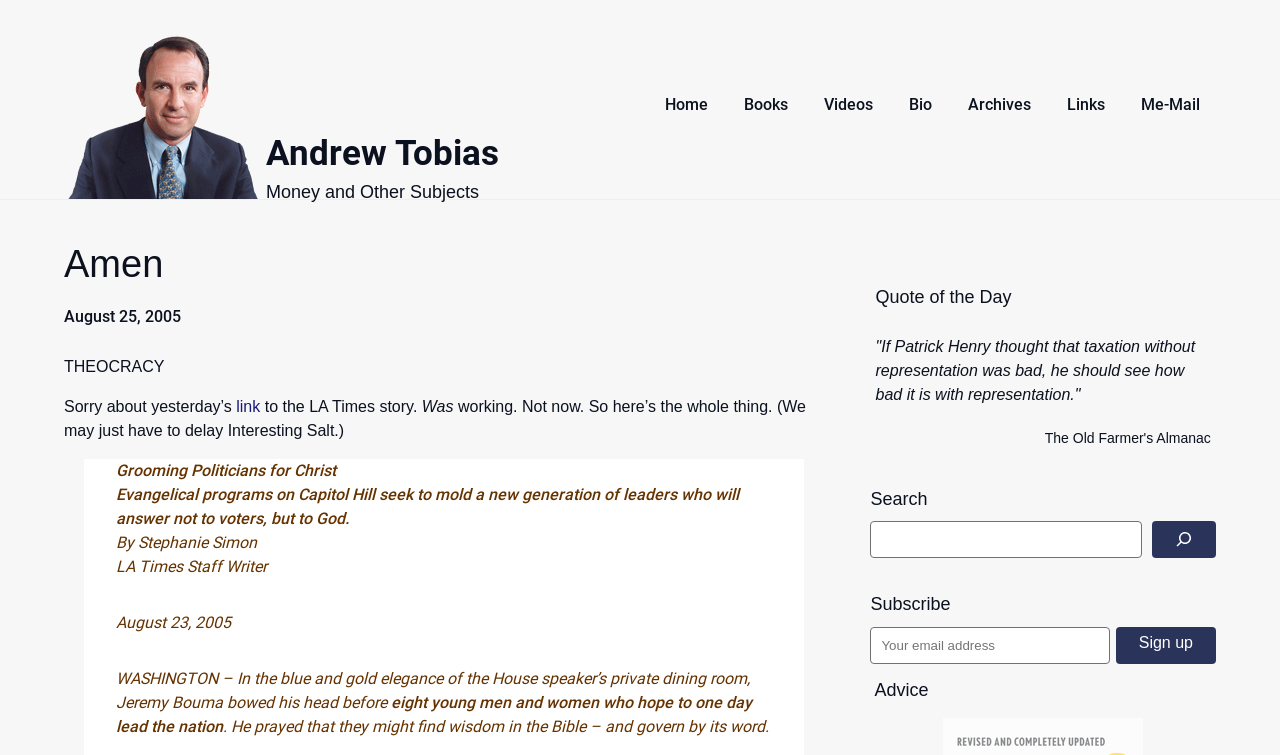Please determine the bounding box coordinates of the section I need to click to accomplish this instruction: "Subscribe with your email address".

[0.68, 0.83, 0.867, 0.879]